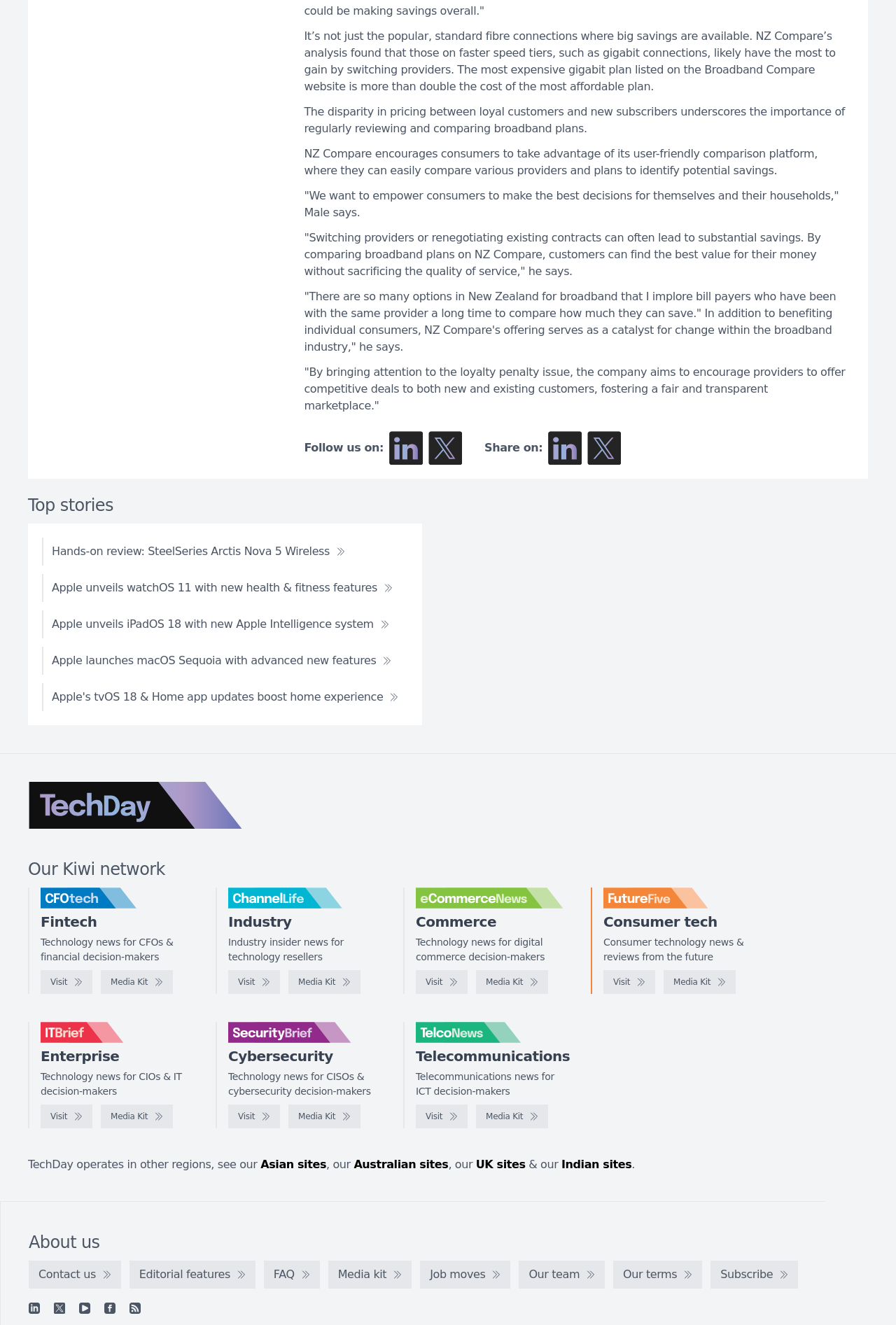Kindly determine the bounding box coordinates for the area that needs to be clicked to execute this instruction: "view February 2019".

None